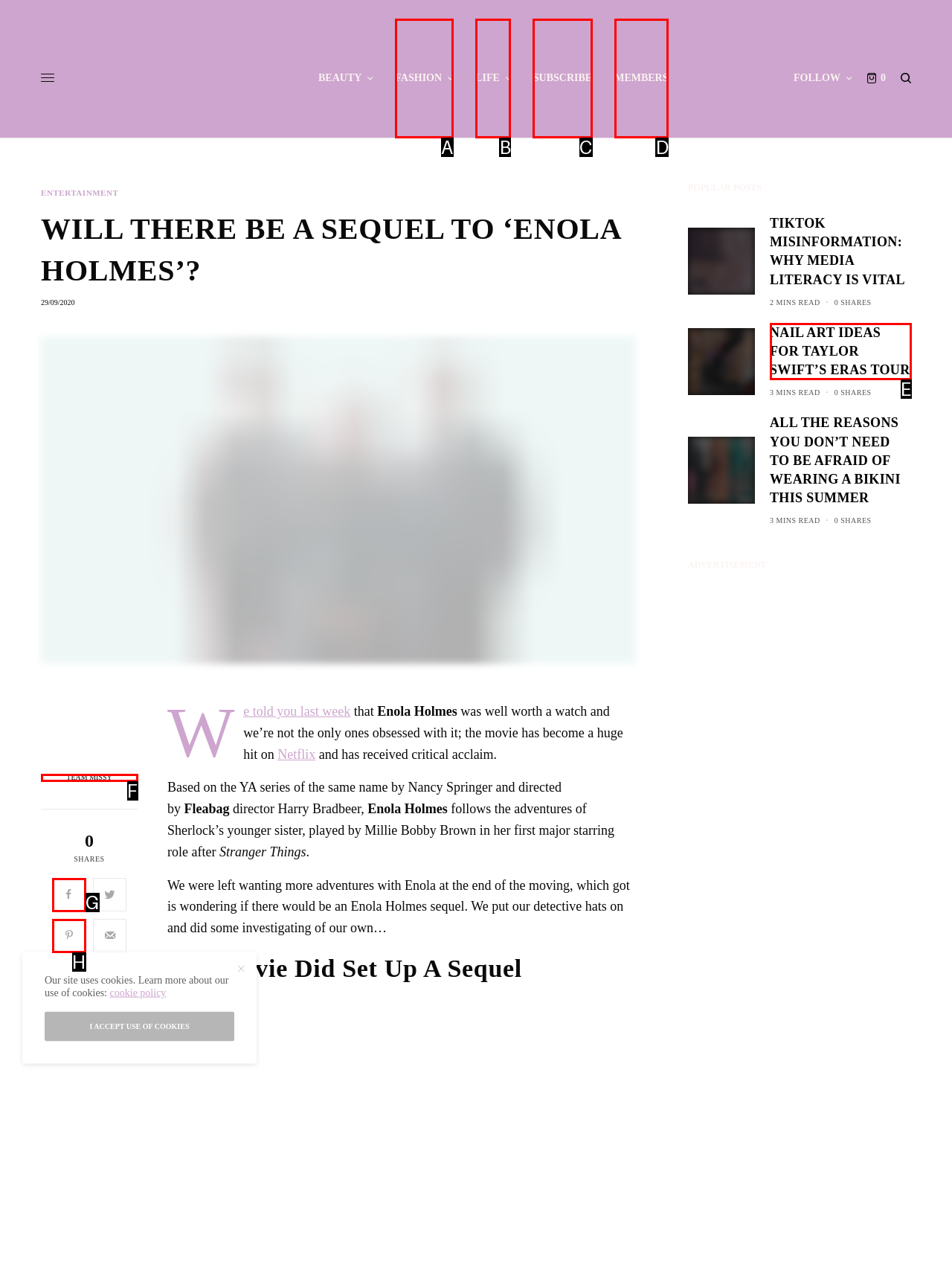Determine which HTML element fits the description: Team Missy. Answer with the letter corresponding to the correct choice.

F